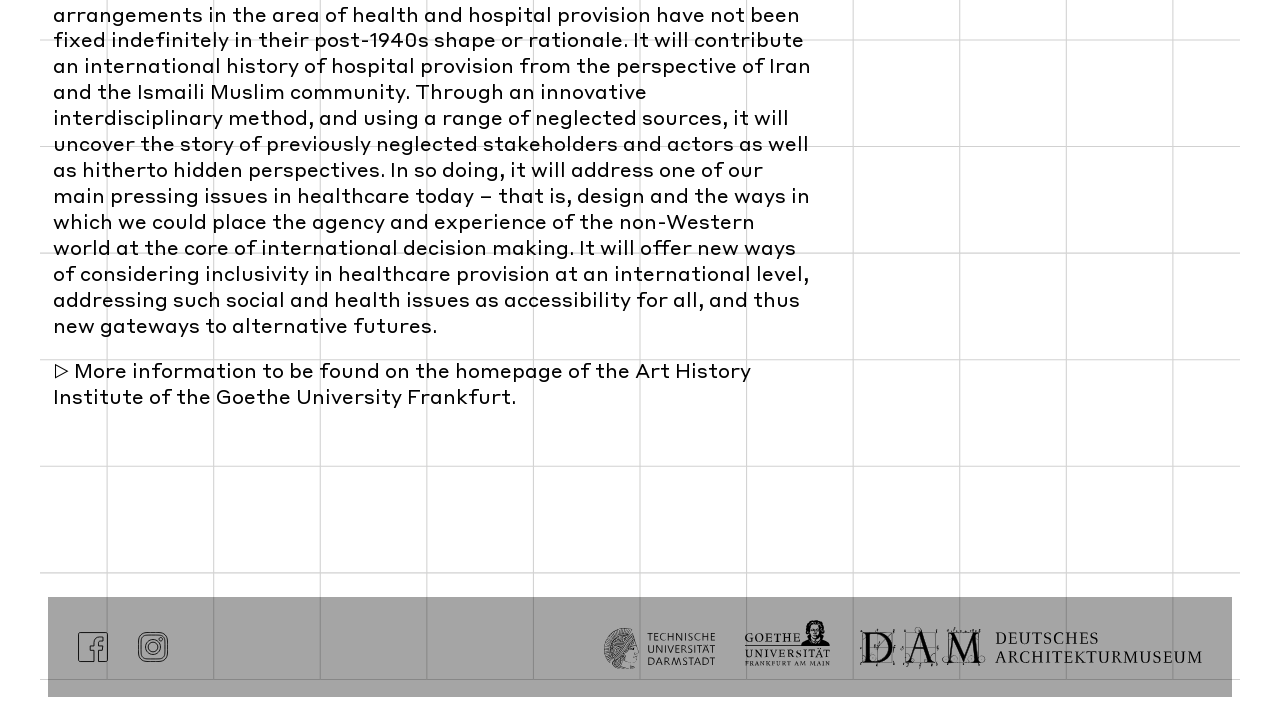Identify the coordinates of the bounding box for the element described below: ".st0{fill:none;stroke-width:8;stroke-miterlimit:10;}". Return the coordinates as four float numbers between 0 and 1: [left, top, right, bottom].

[0.108, 0.918, 0.131, 0.947]